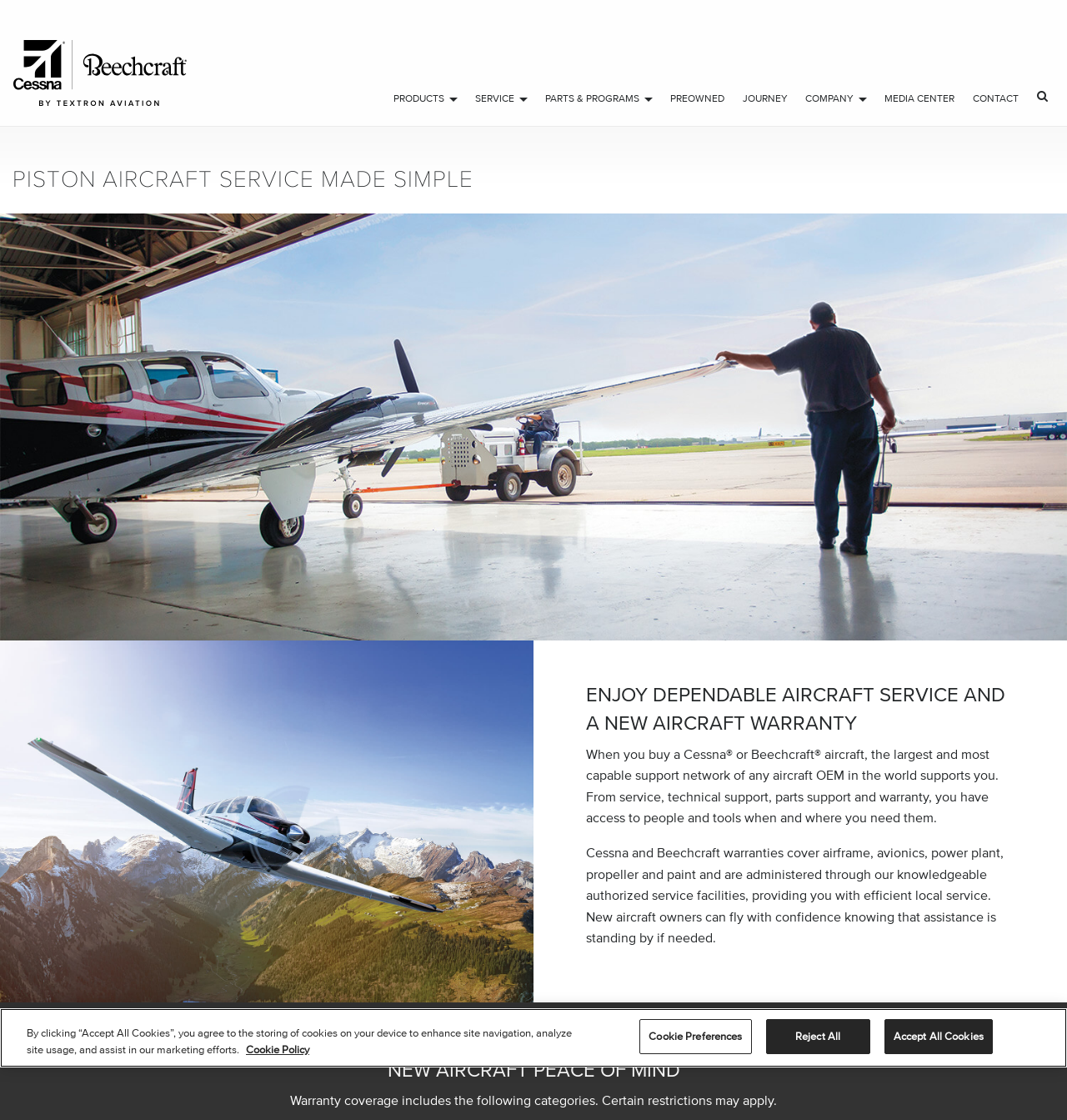What are the categories of warranty coverage?
Examine the image and give a concise answer in one word or a short phrase.

Airframe, avionics, power plant, propeller, and paint